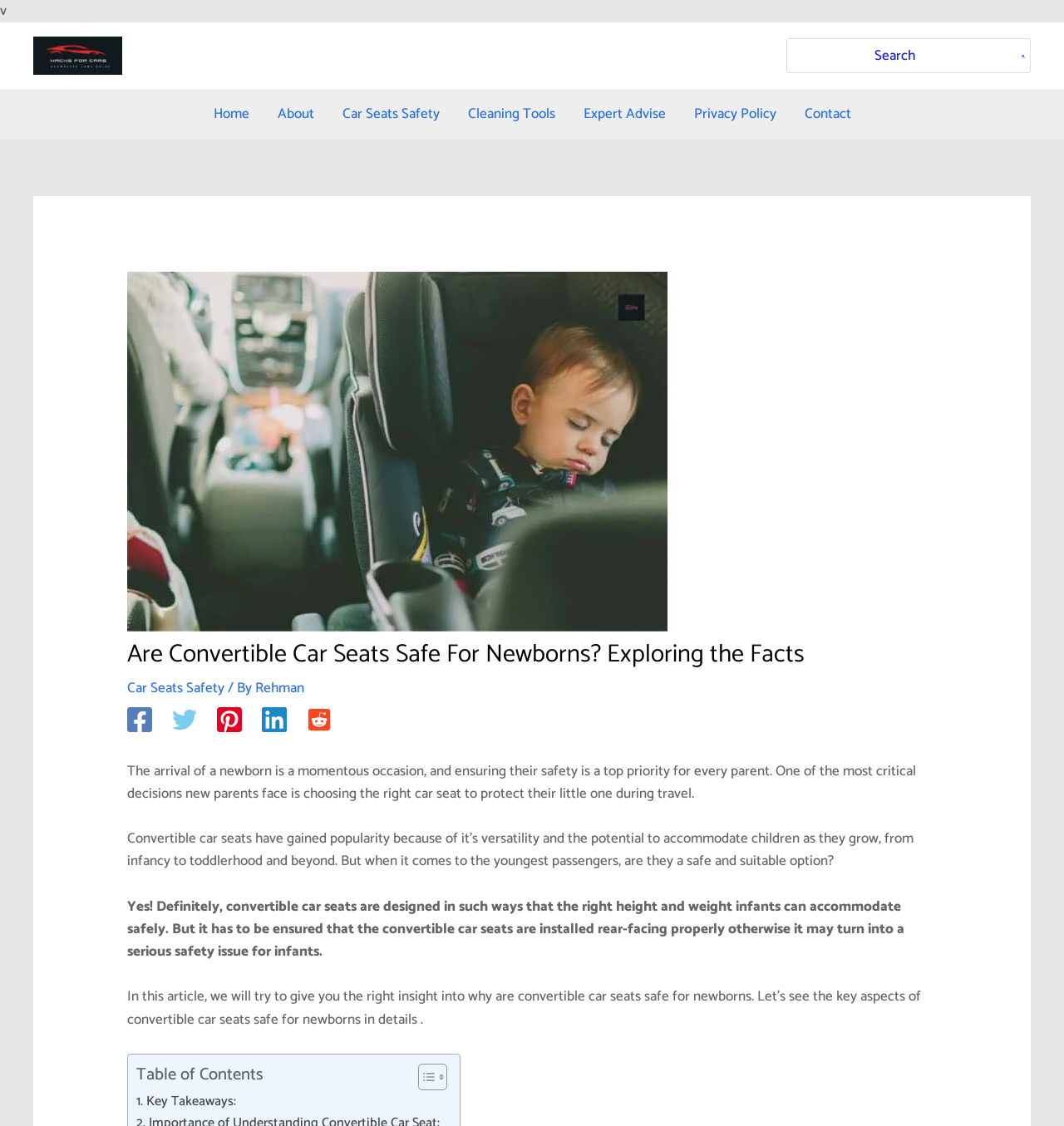What is the purpose of the search box?
Using the visual information, respond with a single word or phrase.

To search the website